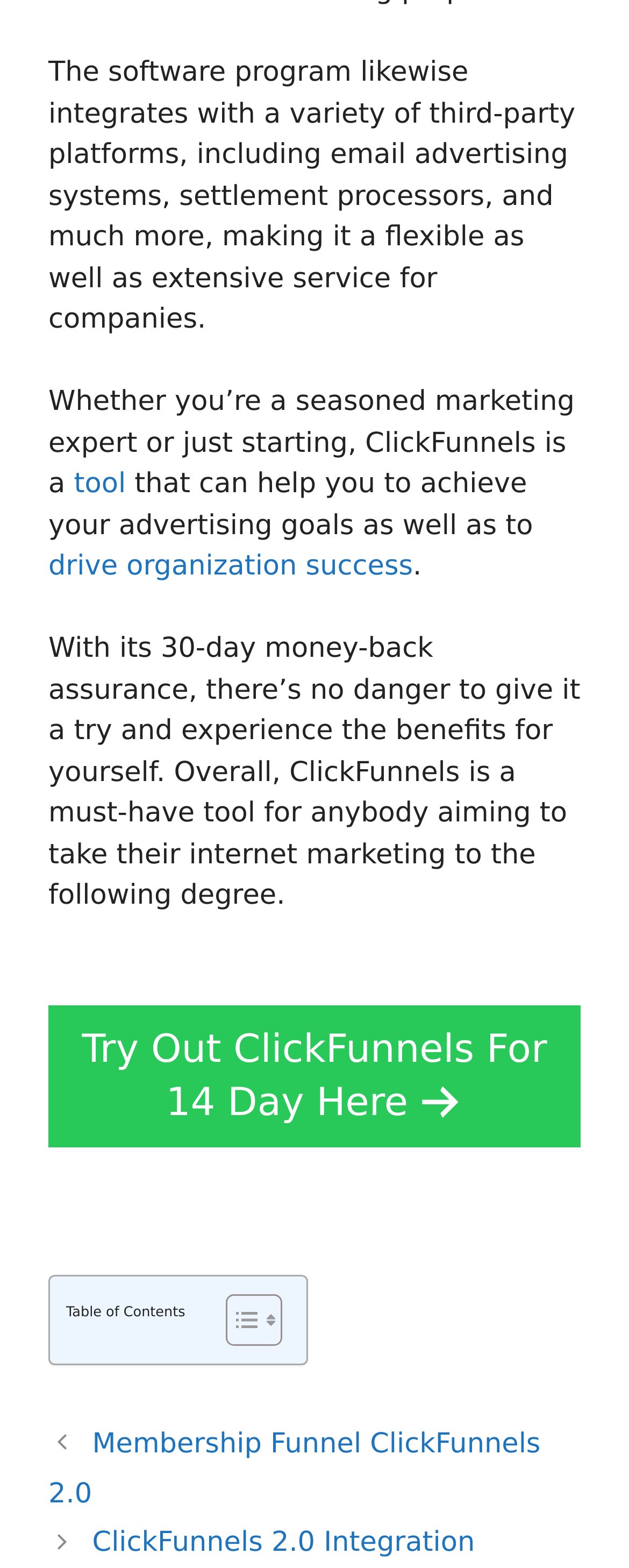Please respond in a single word or phrase: 
What is the duration of the money-back assurance?

30-day